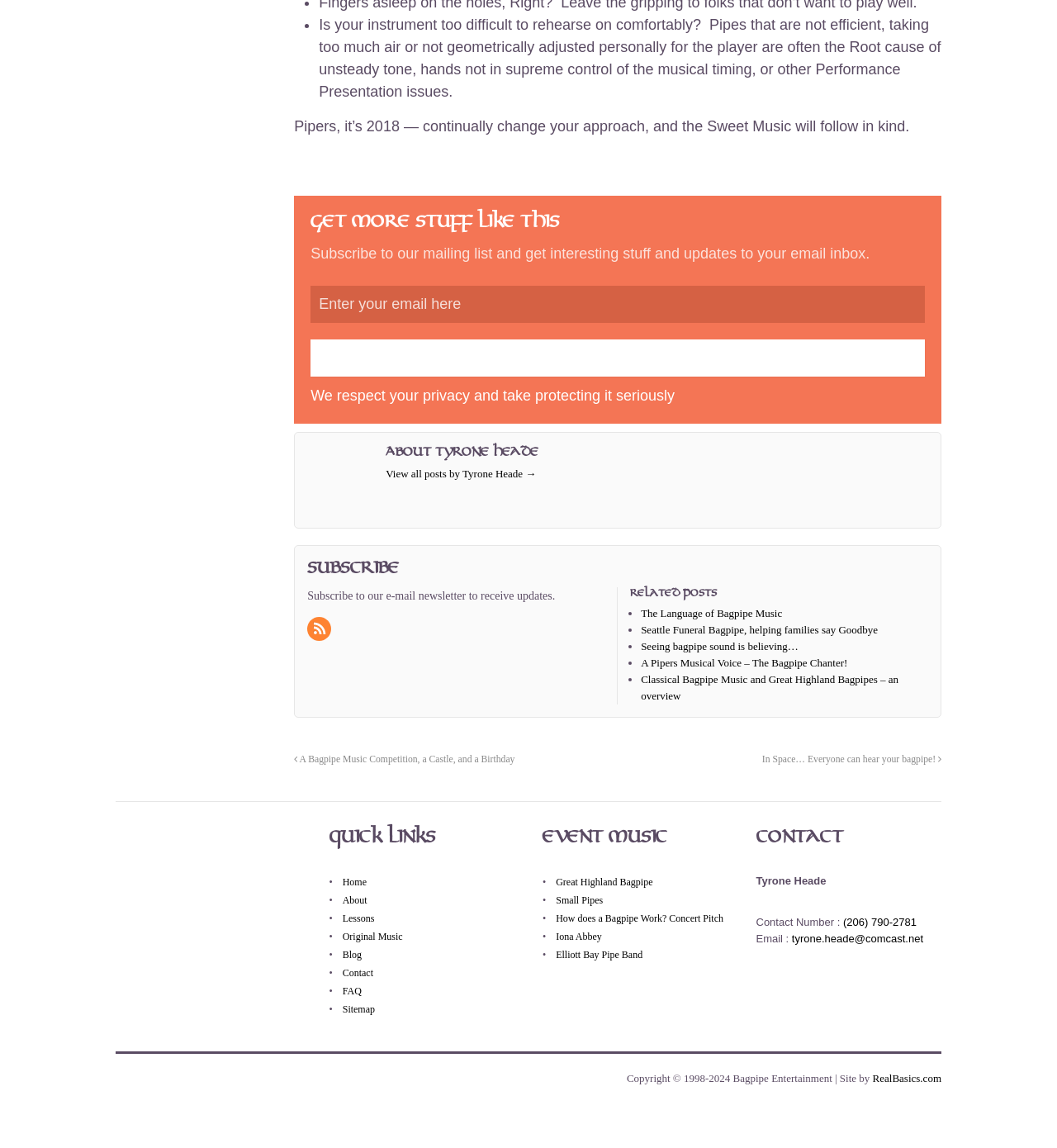Determine the bounding box coordinates for the element that should be clicked to follow this instruction: "Contact Tyrone Heade via phone". The coordinates should be given as four float numbers between 0 and 1, in the format [left, top, right, bottom].

[0.798, 0.798, 0.867, 0.808]